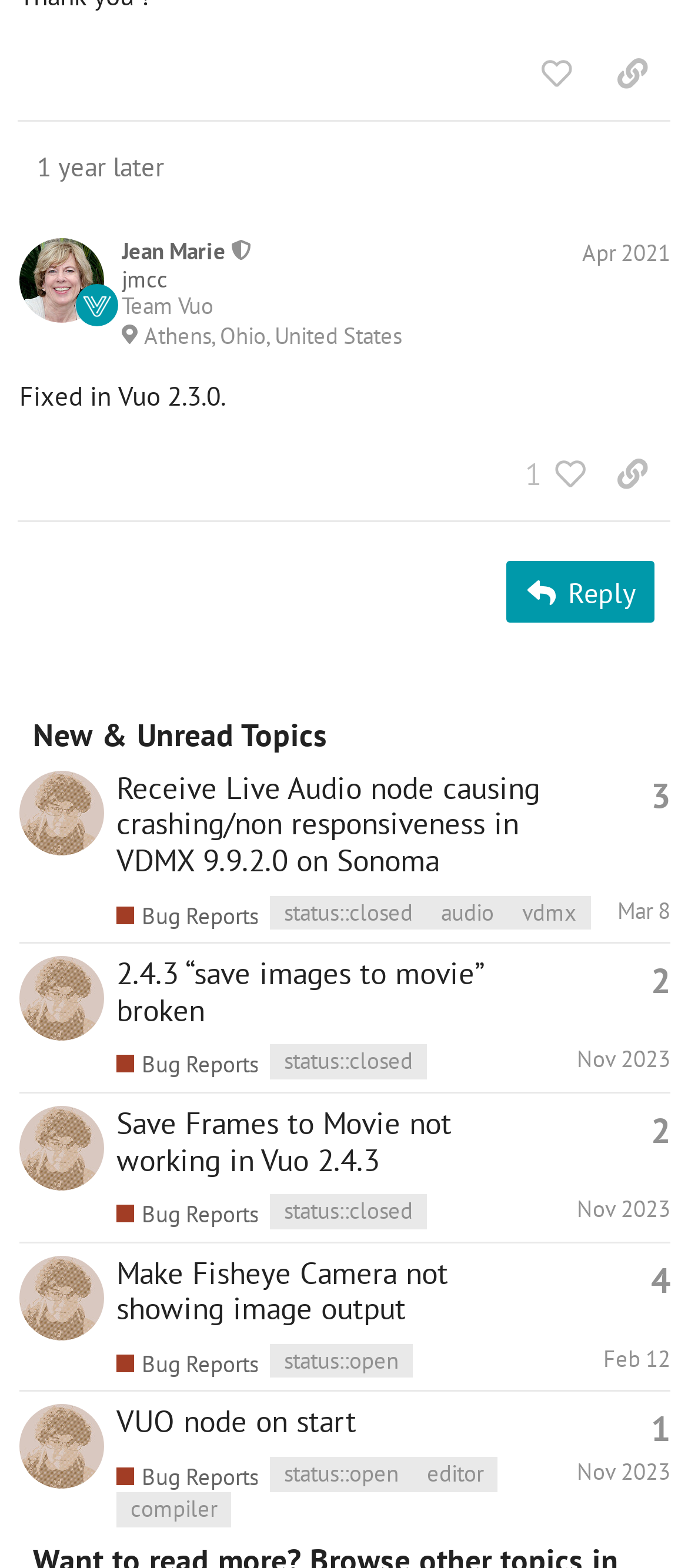Predict the bounding box coordinates of the area that should be clicked to accomplish the following instruction: "Like this post". The bounding box coordinates should consist of four float numbers between 0 and 1, i.e., [left, top, right, bottom].

[0.753, 0.026, 0.864, 0.067]